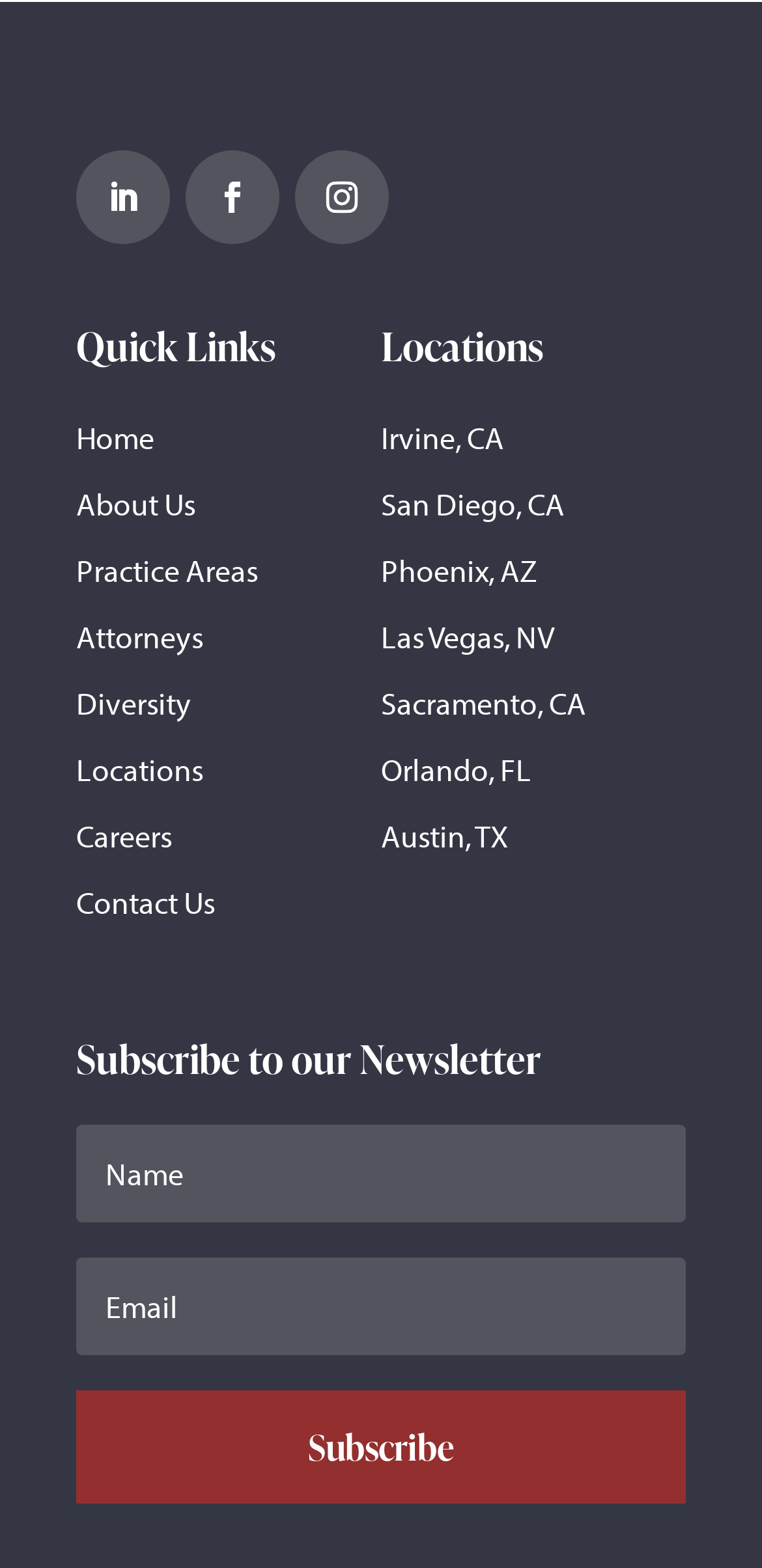What is the last link in the quick links section? Refer to the image and provide a one-word or short phrase answer.

Contact Us